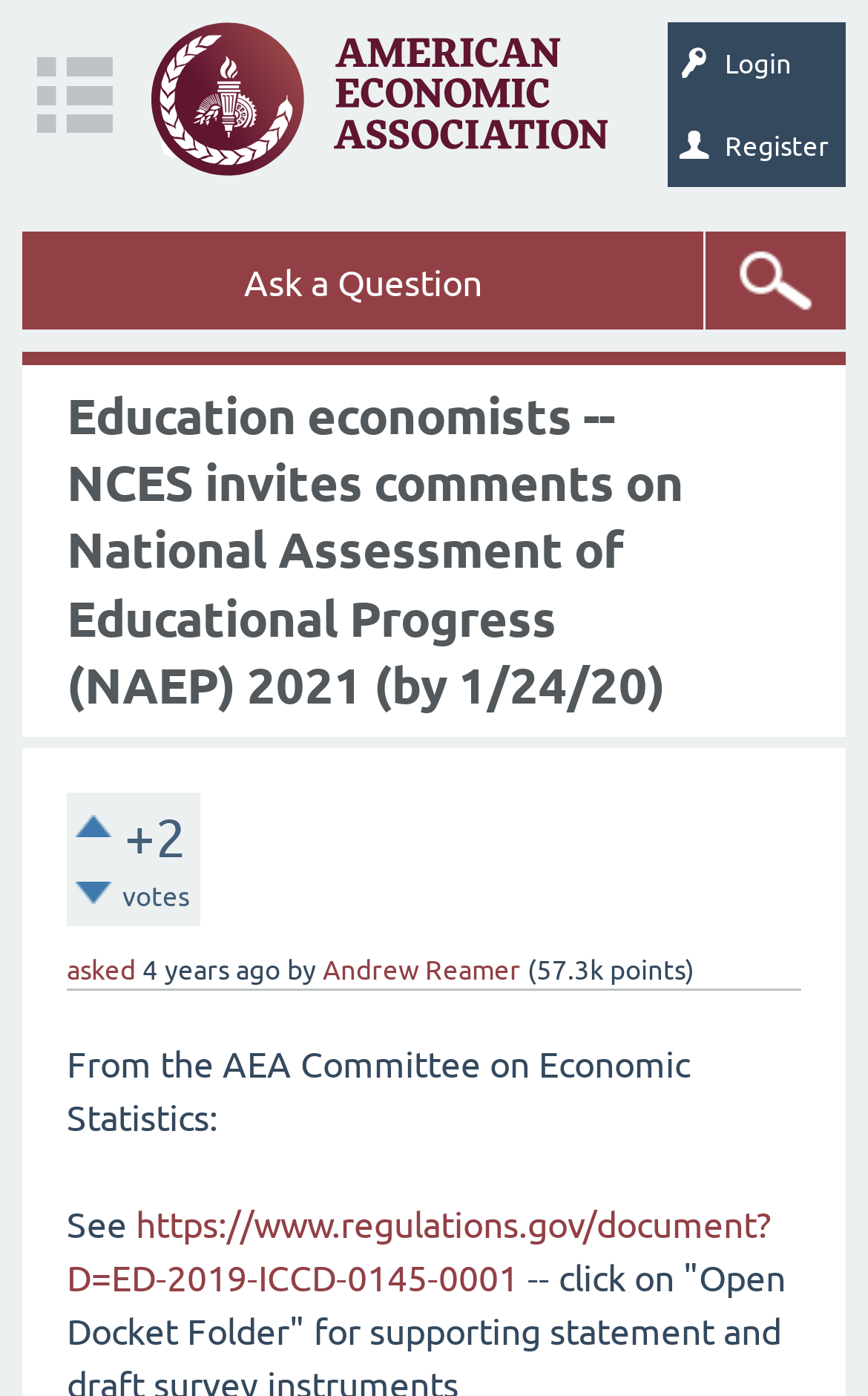Who asked the question?
Please ensure your answer is as detailed and informative as possible.

I found the answer by looking at the link element with the text 'Andrew Reamer' which is located near the text 'asked' and a timestamp, suggesting that Andrew Reamer is the one who asked the question.